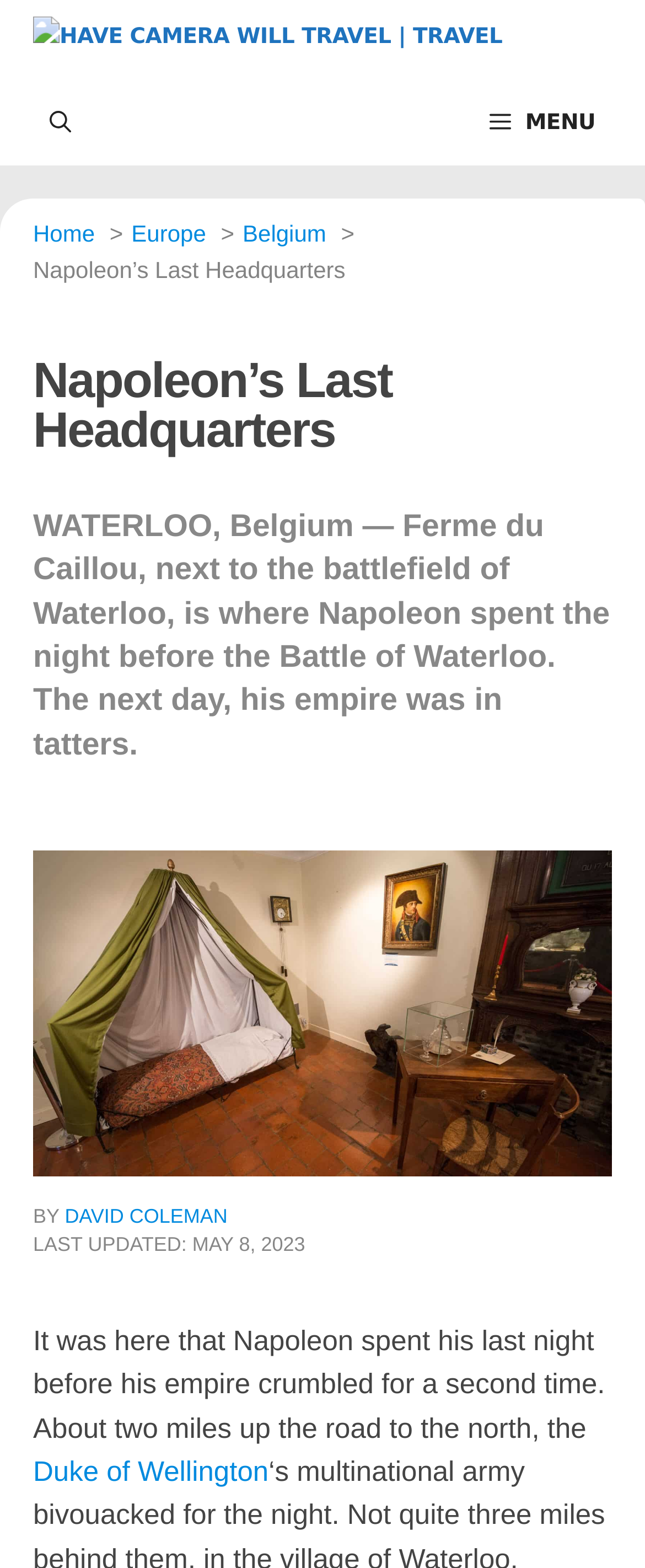Who wrote the article? Look at the image and give a one-word or short phrase answer.

DAVID COLEMAN